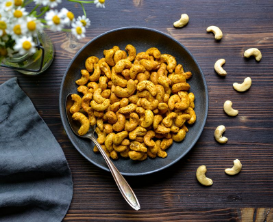Create an exhaustive description of the image.

The image features a beautifully arranged plate of curry roasted cashews, showcasing their vibrant golden color, which indicates a delicious blend of spices. The cashews are nestled in a dark bowl that contrasts nicely with the wooden background, enhancing the visual appeal of this snack. A silver spoon rests against the side of the bowl, inviting you to indulge in these crunchy treats. Scattered around the plate are a few loose cashews, adding to the presentation. In the background, a glass vase filled with fresh white flowers brings a touch of freshness and warmth to the scene, completing the inviting atmosphere. This image perfectly captures the essence of a satisfying and flavorful snack, ideal for any occasion.